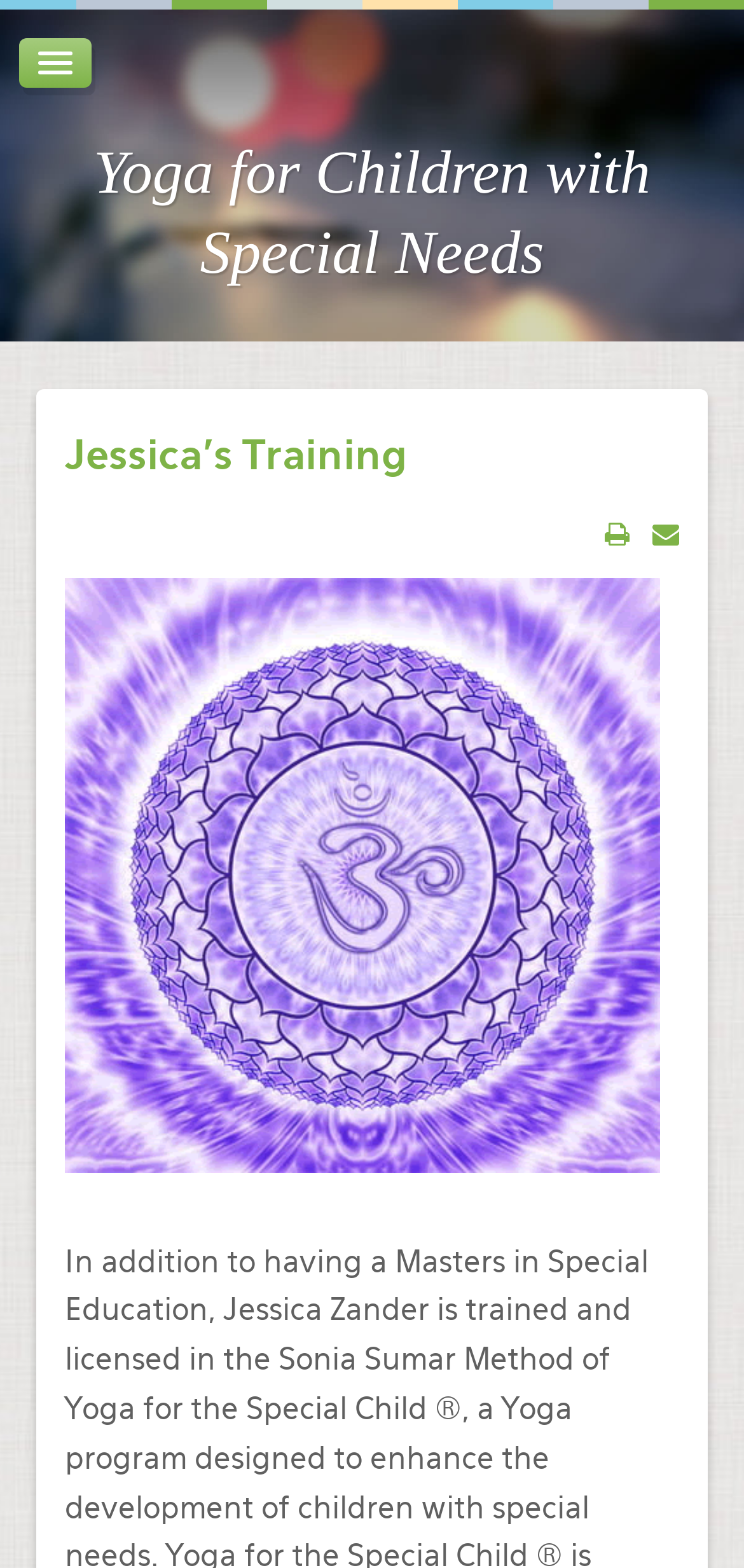Predict the bounding box coordinates for the UI element described as: "Classes". The coordinates should be four float numbers between 0 and 1, presented as [left, top, right, bottom].

[0.115, 0.567, 0.751, 0.599]